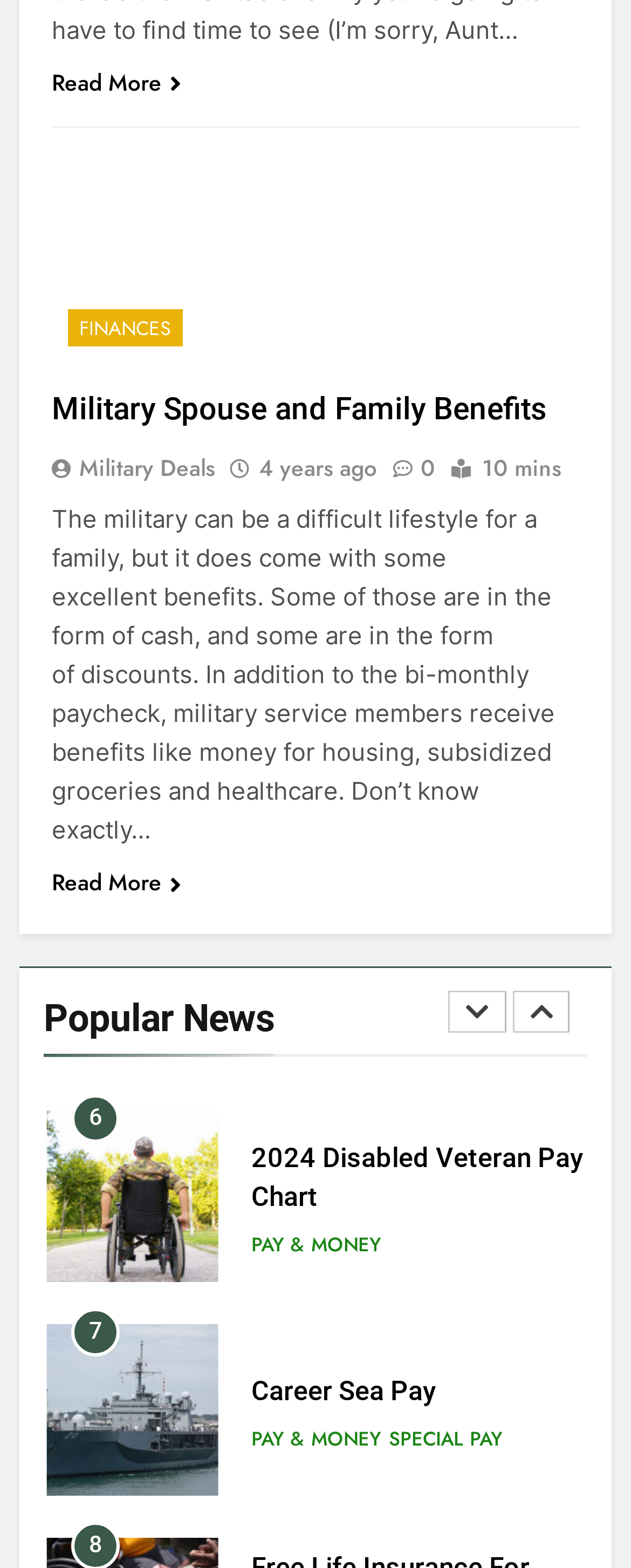Please determine the bounding box coordinates of the section I need to click to accomplish this instruction: "Learn about Free Life Insurance For 100% Disabled Veterans".

[0.398, 0.853, 0.87, 0.899]